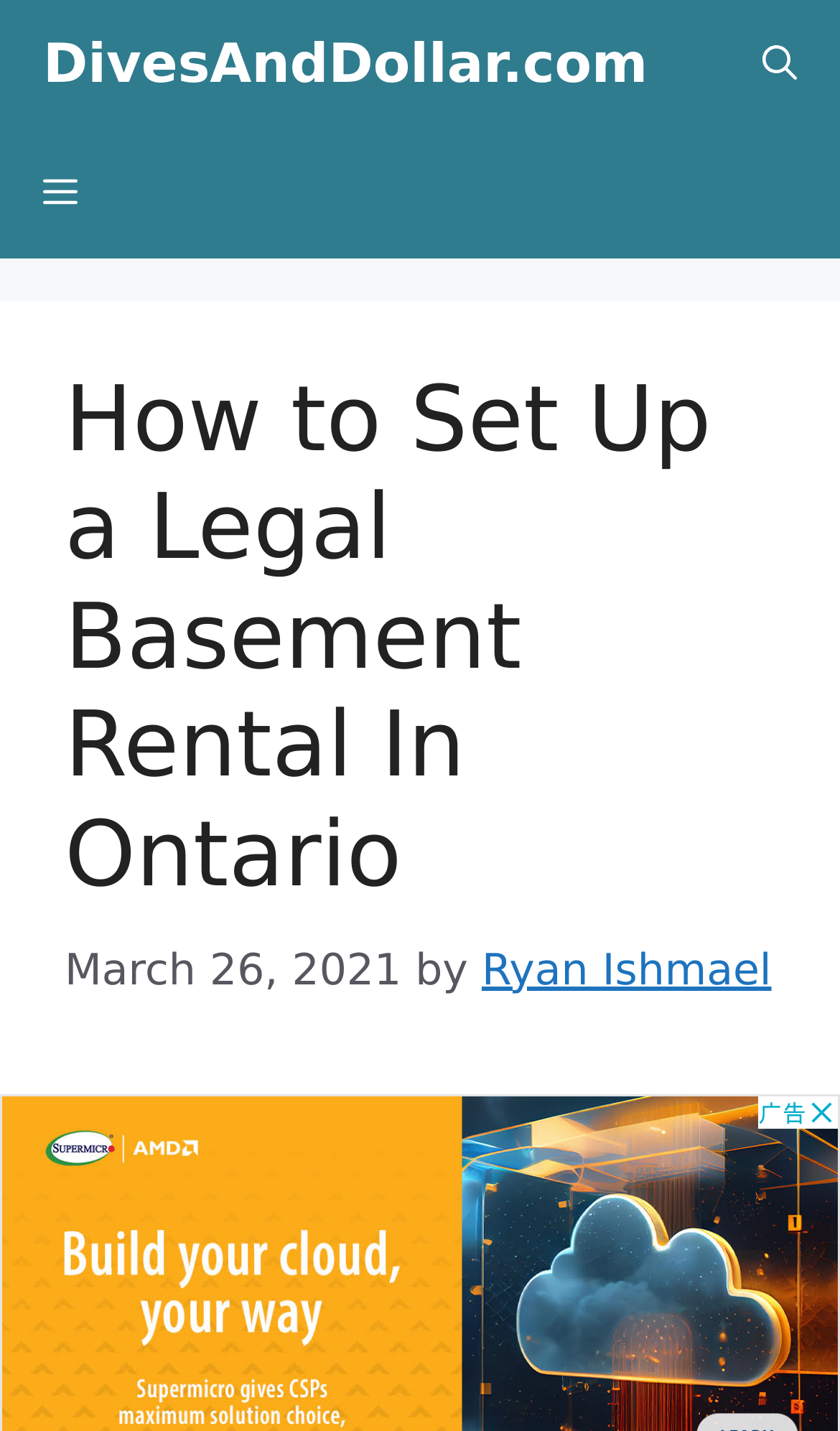Observe the image and answer the following question in detail: What is the function of the link at the top right?

I found the function of the link by looking at its description, which says 'Open Search Bar', indicating that it is used to open a search bar.